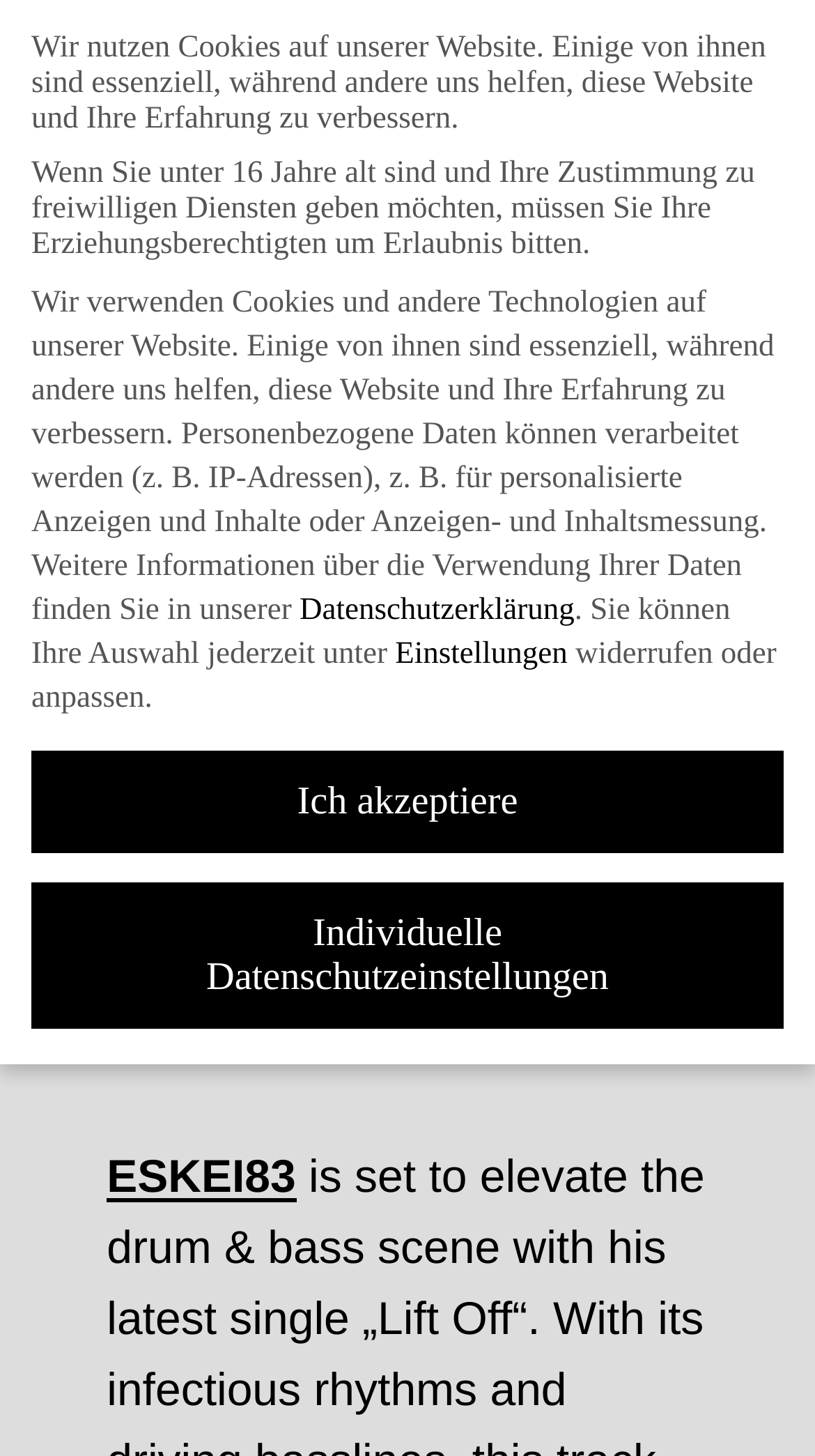Reply to the question with a single word or phrase:
What is the purpose of the buttons at the bottom of the page?

Cookie settings